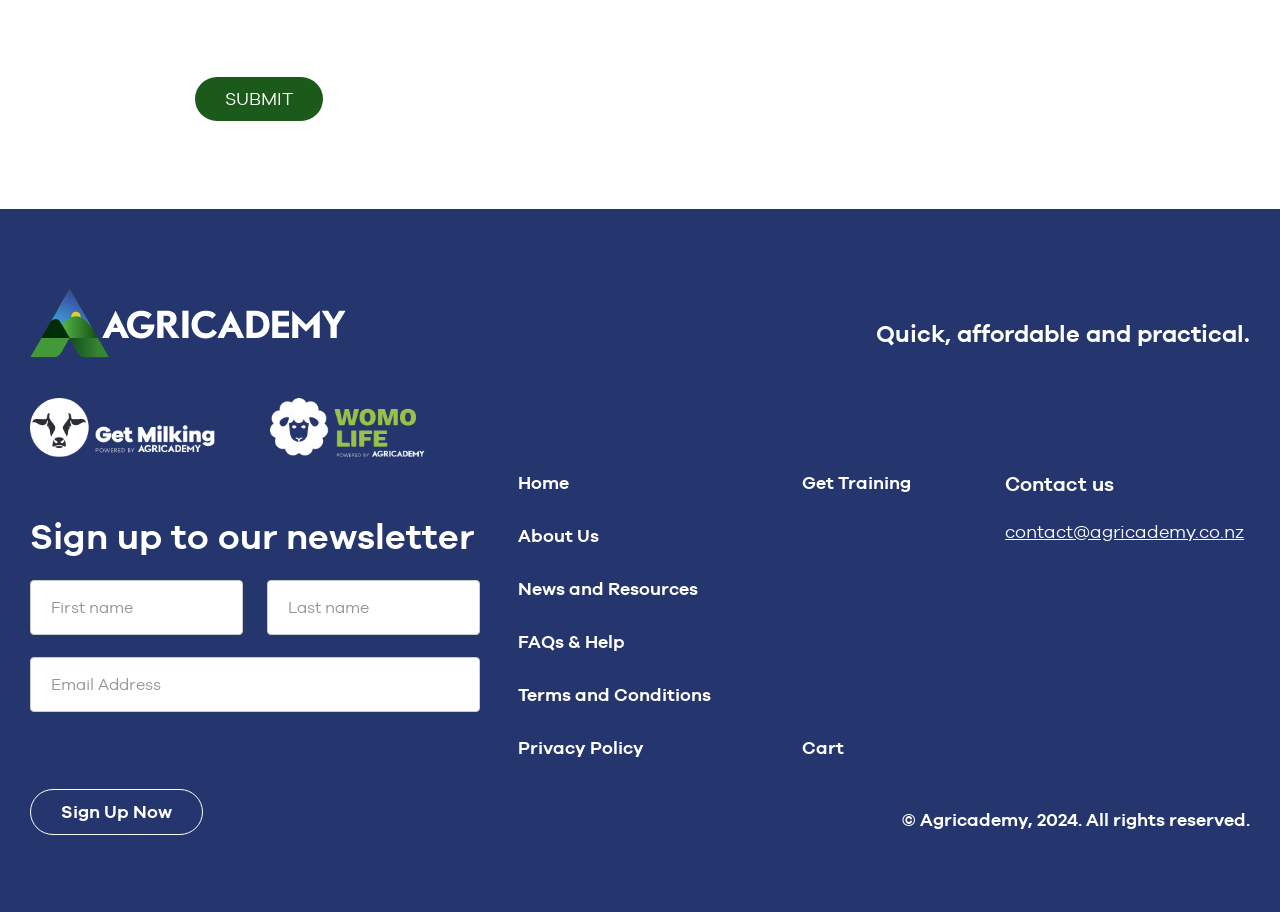Highlight the bounding box coordinates of the element you need to click to perform the following instruction: "Sign up to the newsletter."

[0.023, 0.865, 0.159, 0.916]